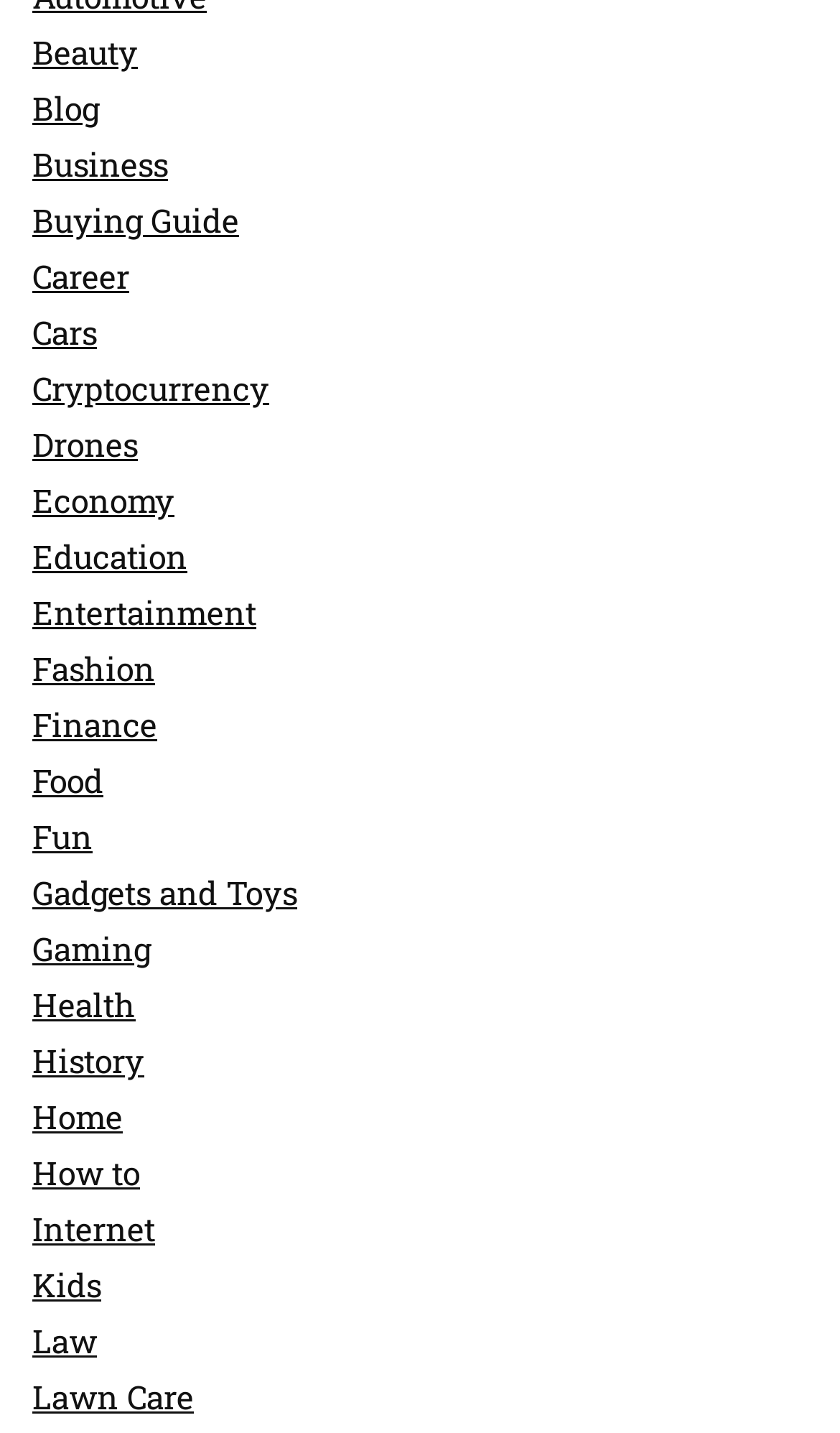Provide the bounding box coordinates in the format (top-left x, top-left y, bottom-right x, bottom-right y). All values are floating point numbers between 0 and 1. Determine the bounding box coordinate of the UI element described as: Entertainment

[0.038, 0.412, 0.305, 0.442]